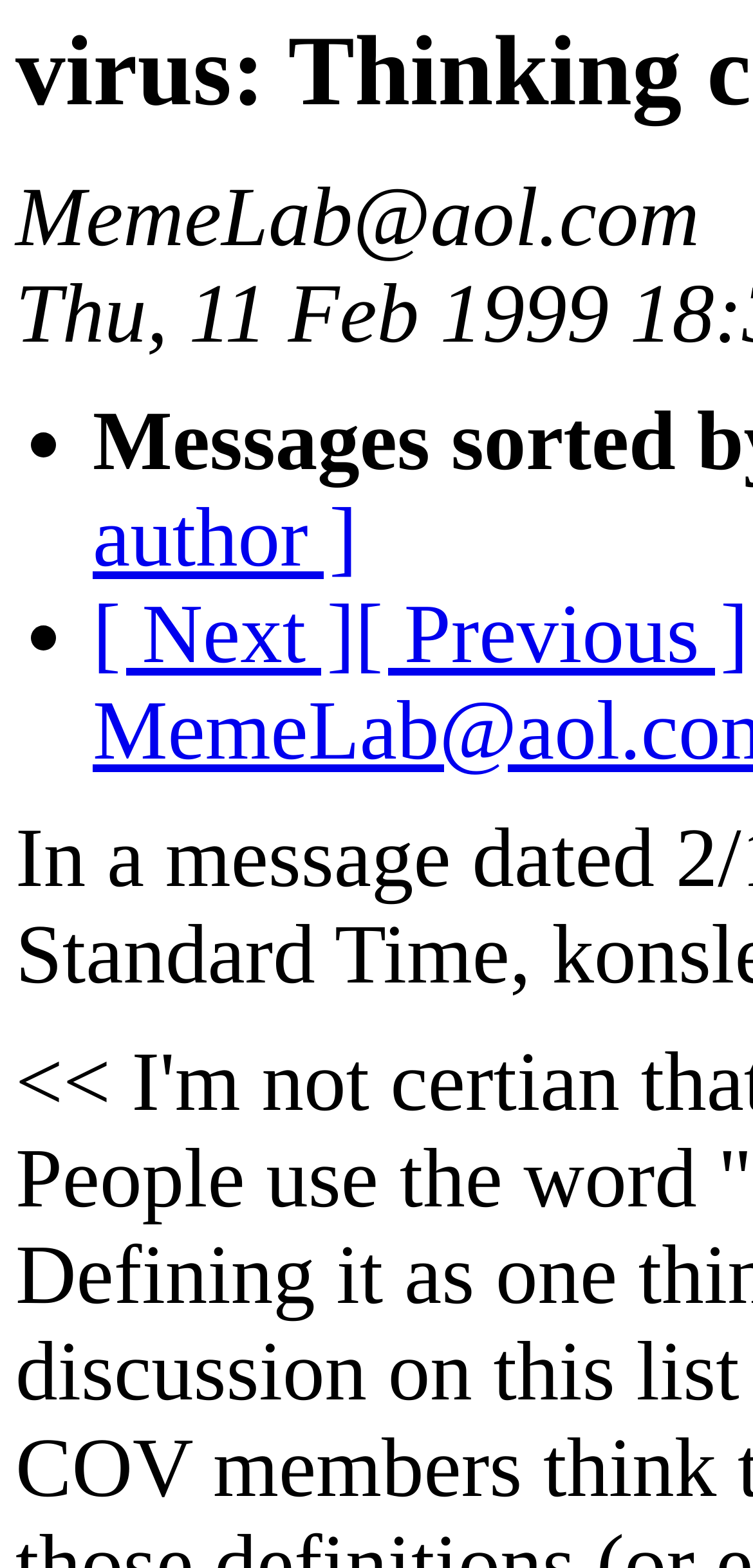Find the bounding box coordinates of the UI element according to this description: "[ Previous ]".

[0.471, 0.376, 0.994, 0.435]